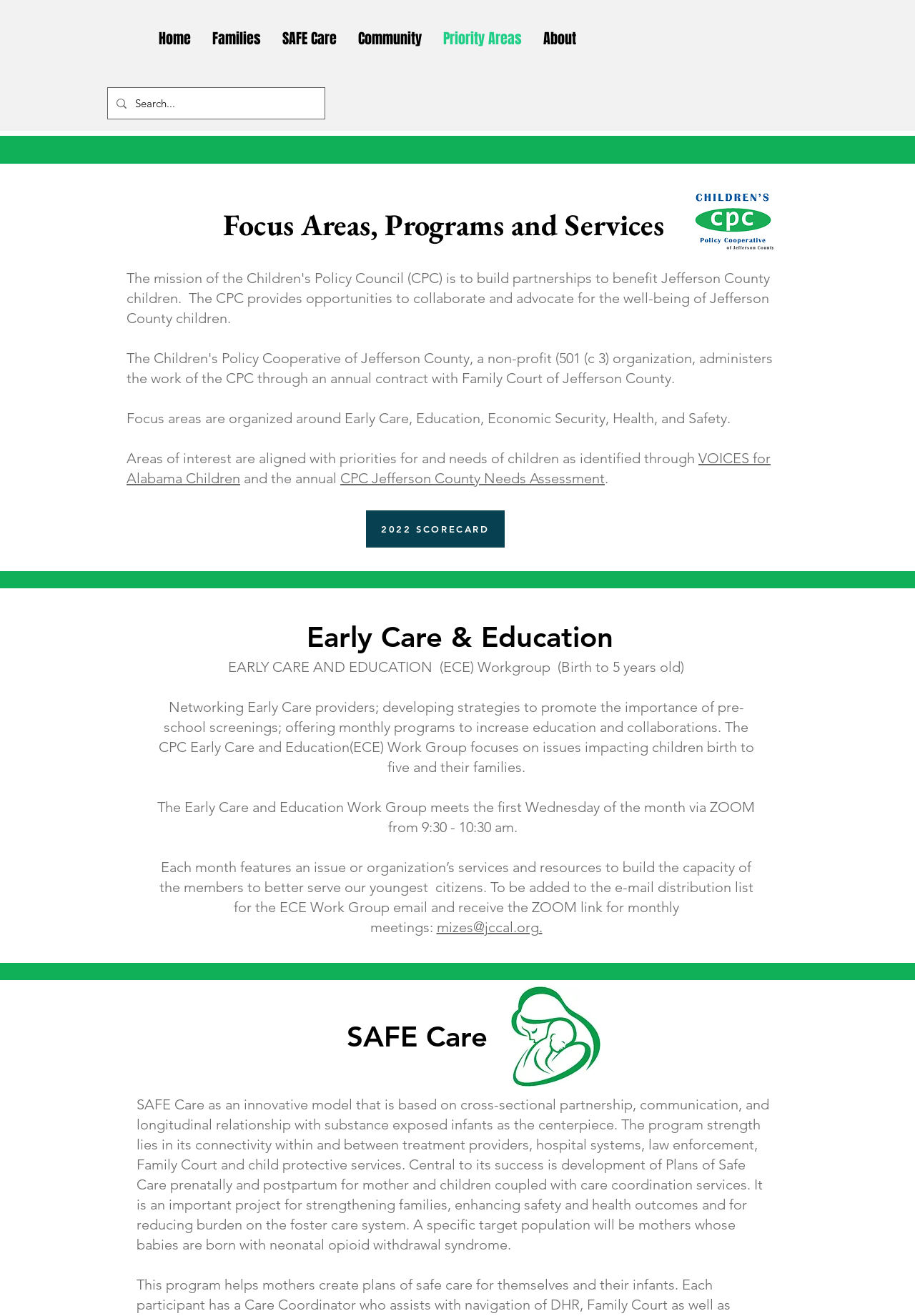What is the main topic of this webpage?
Using the image provided, answer with just one word or phrase.

Priority Areas